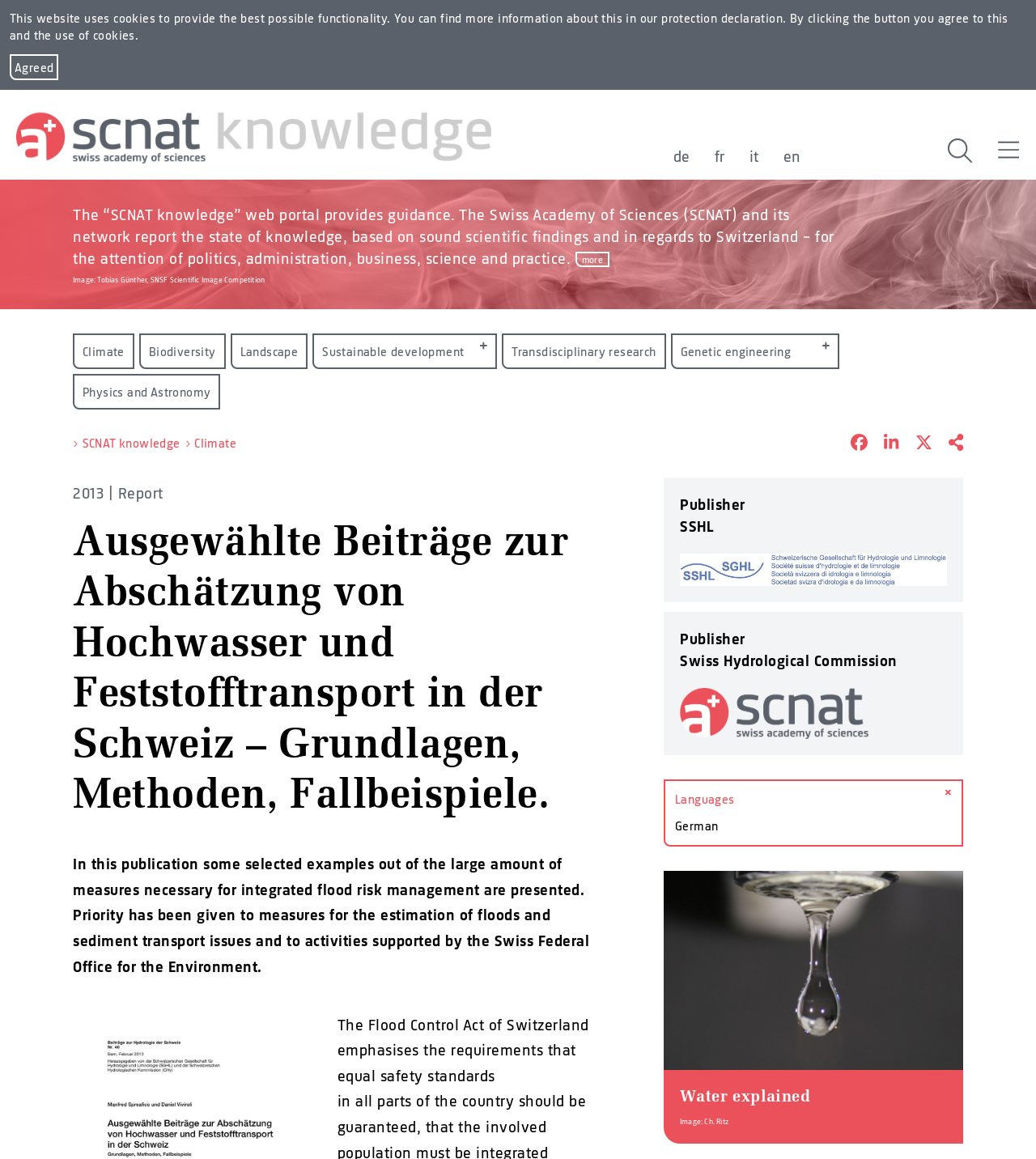What is the purpose of the SCNAT knowledge web portal?
Please describe in detail the information shown in the image to answer the question.

The SCNAT knowledge web portal provides guidance, as stated in the static text element, which suggests that the portal aims to offer direction or advice on certain topics, likely related to science and research.